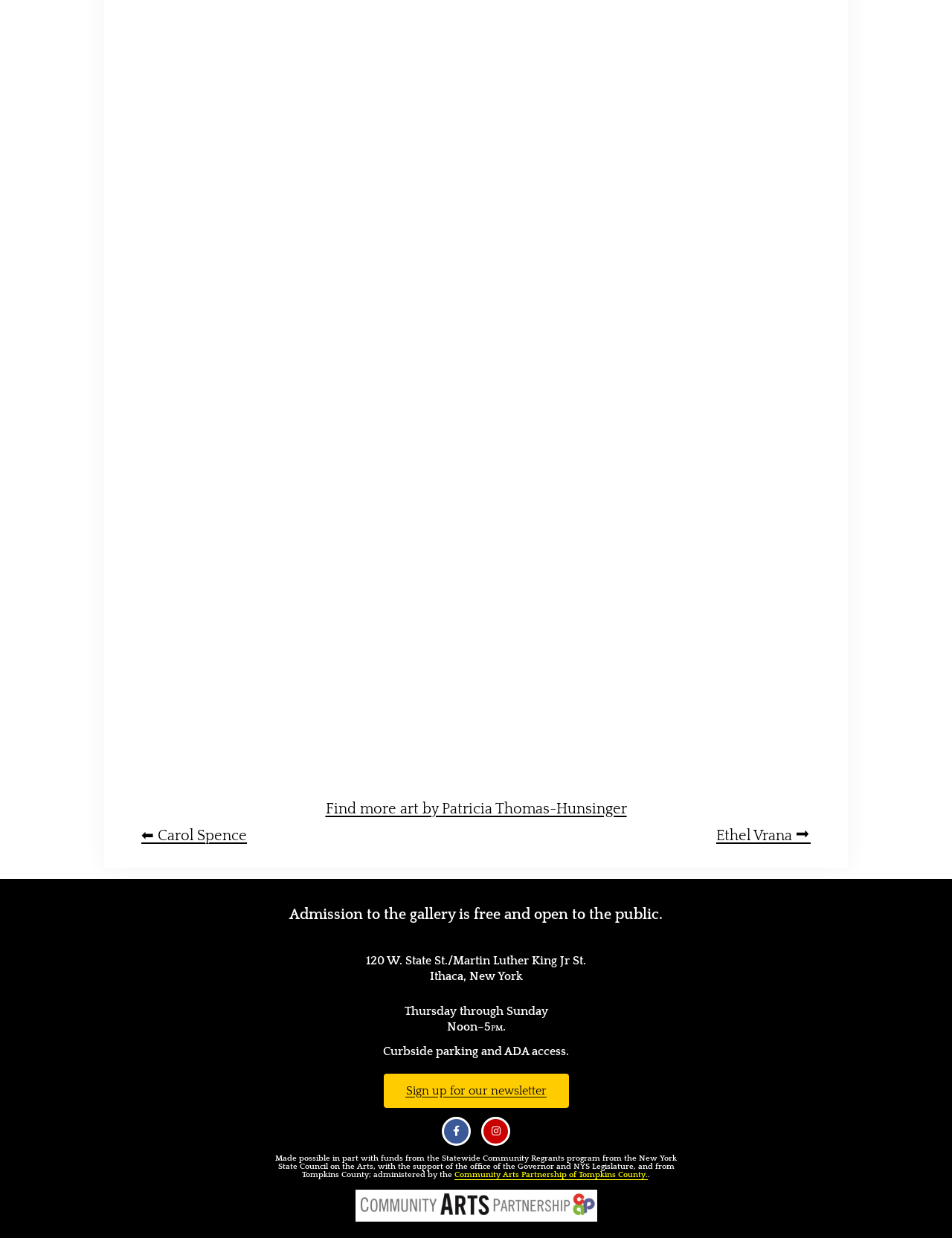What are the gallery's hours of operation?
Please provide a single word or phrase as the answer based on the screenshot.

Thursday through Sunday, Noon-5 pm